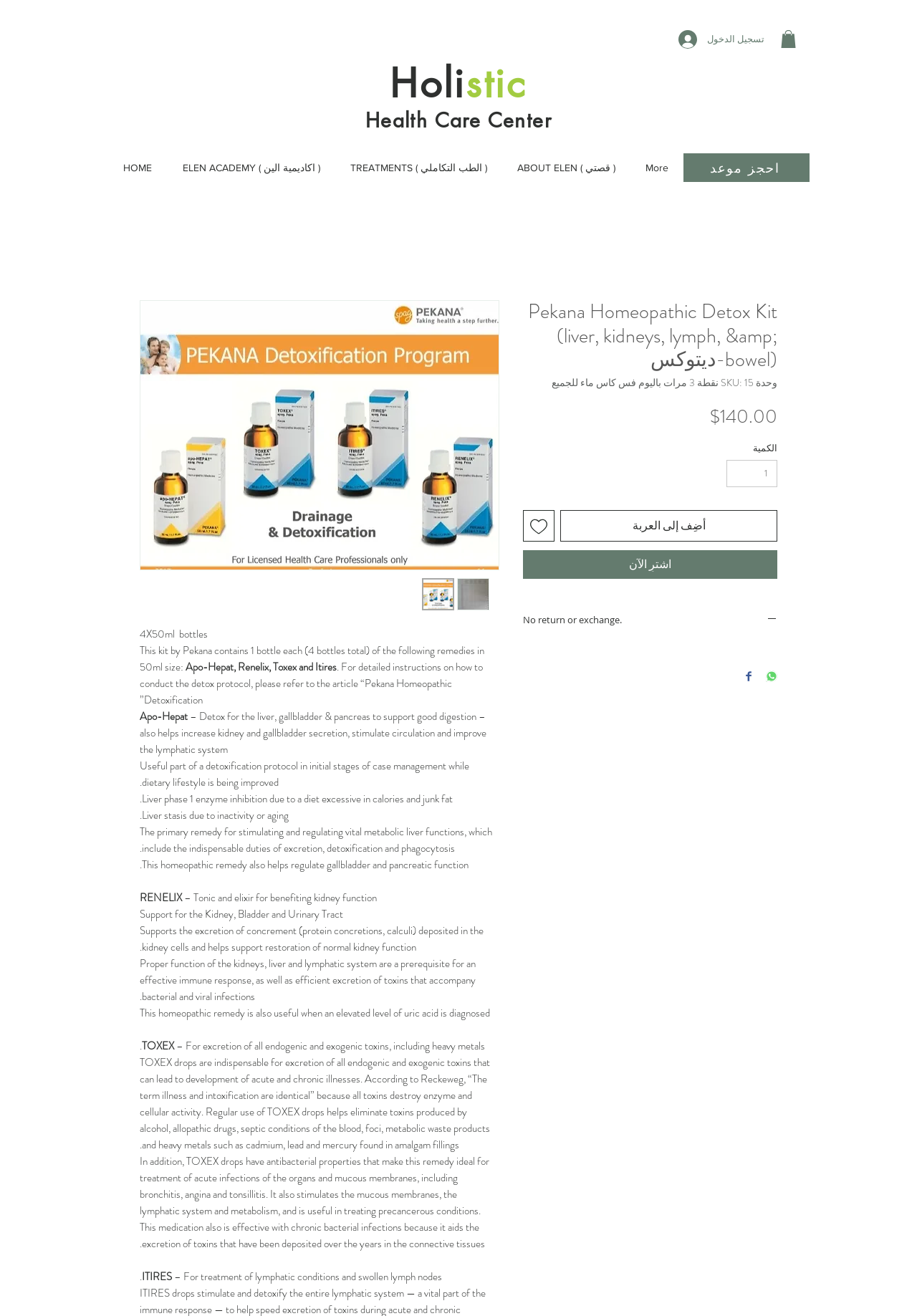Identify the bounding box coordinates for the UI element described as: "اشترِ الآن".

[0.57, 0.418, 0.848, 0.44]